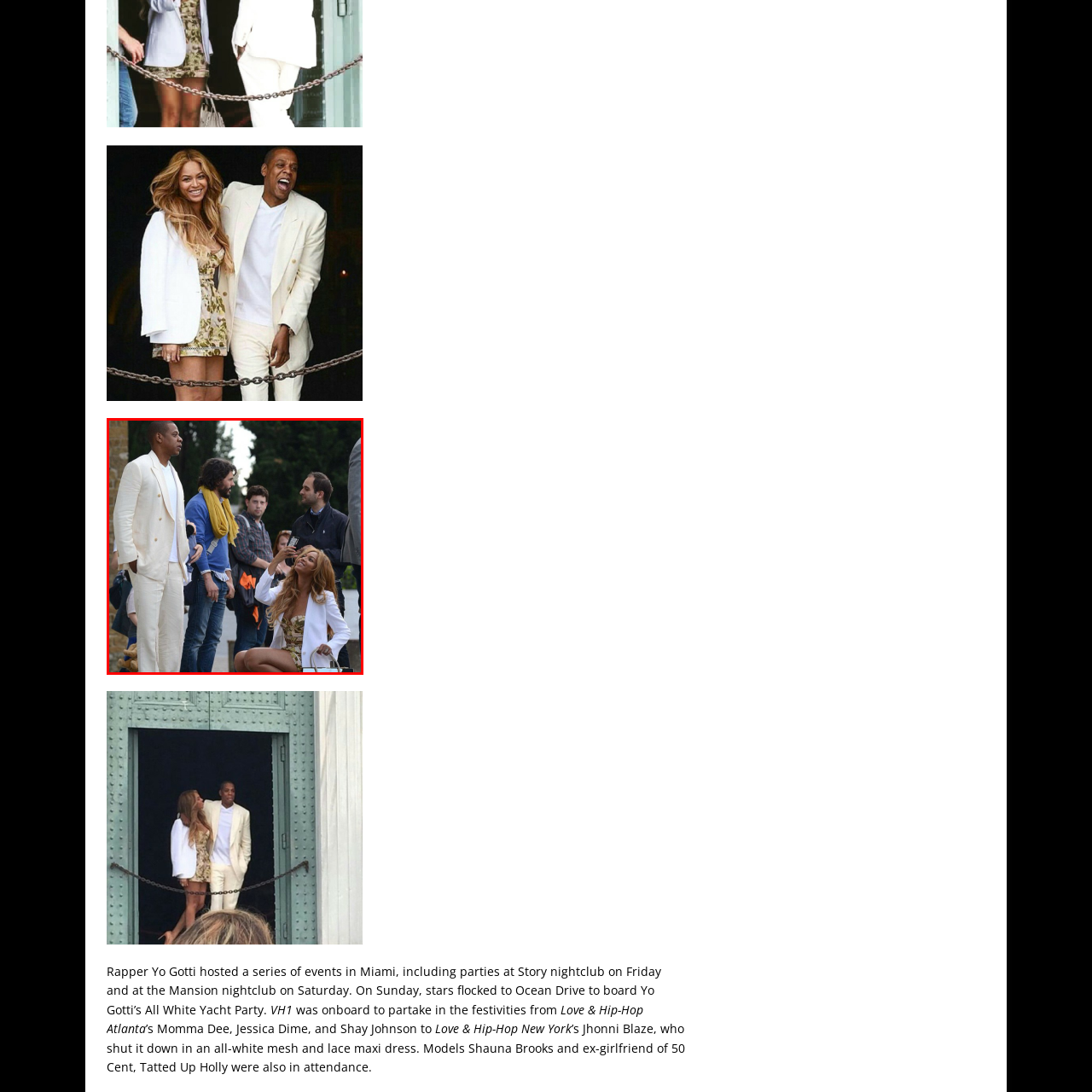What is the woman doing?
Analyze the image highlighted by the red bounding box and give a detailed response to the question using the information from the image.

The caption describes the woman as playfully taking a selfie, which implies that she is using a camera or a smartphone to capture her own image, possibly to commemorate the stylish moment or to share it with others.